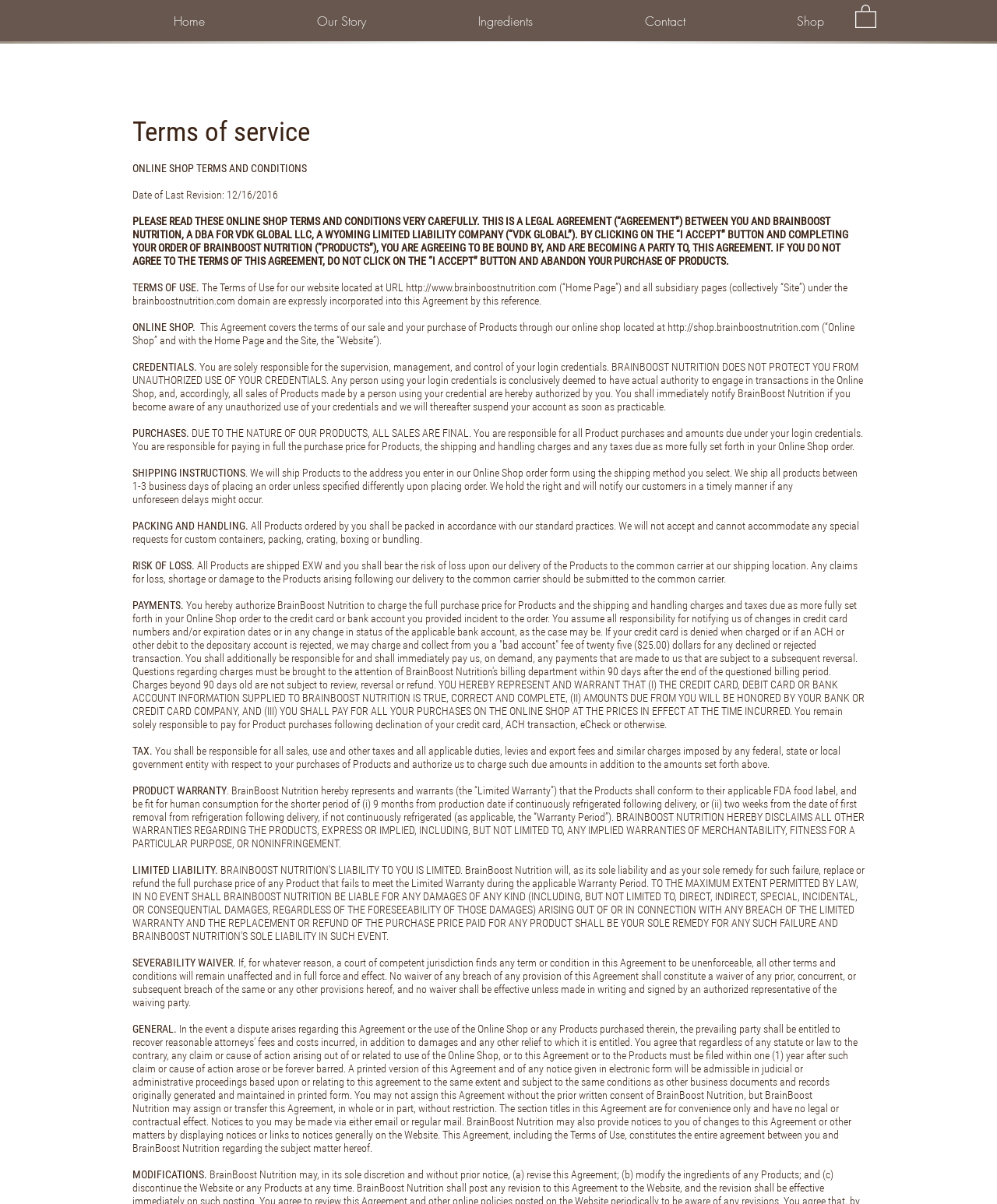Determine the bounding box for the HTML element described here: "Shop". The coordinates should be given as [left, top, right, bottom] with each number being a float between 0 and 1.

[0.743, 0.002, 0.882, 0.033]